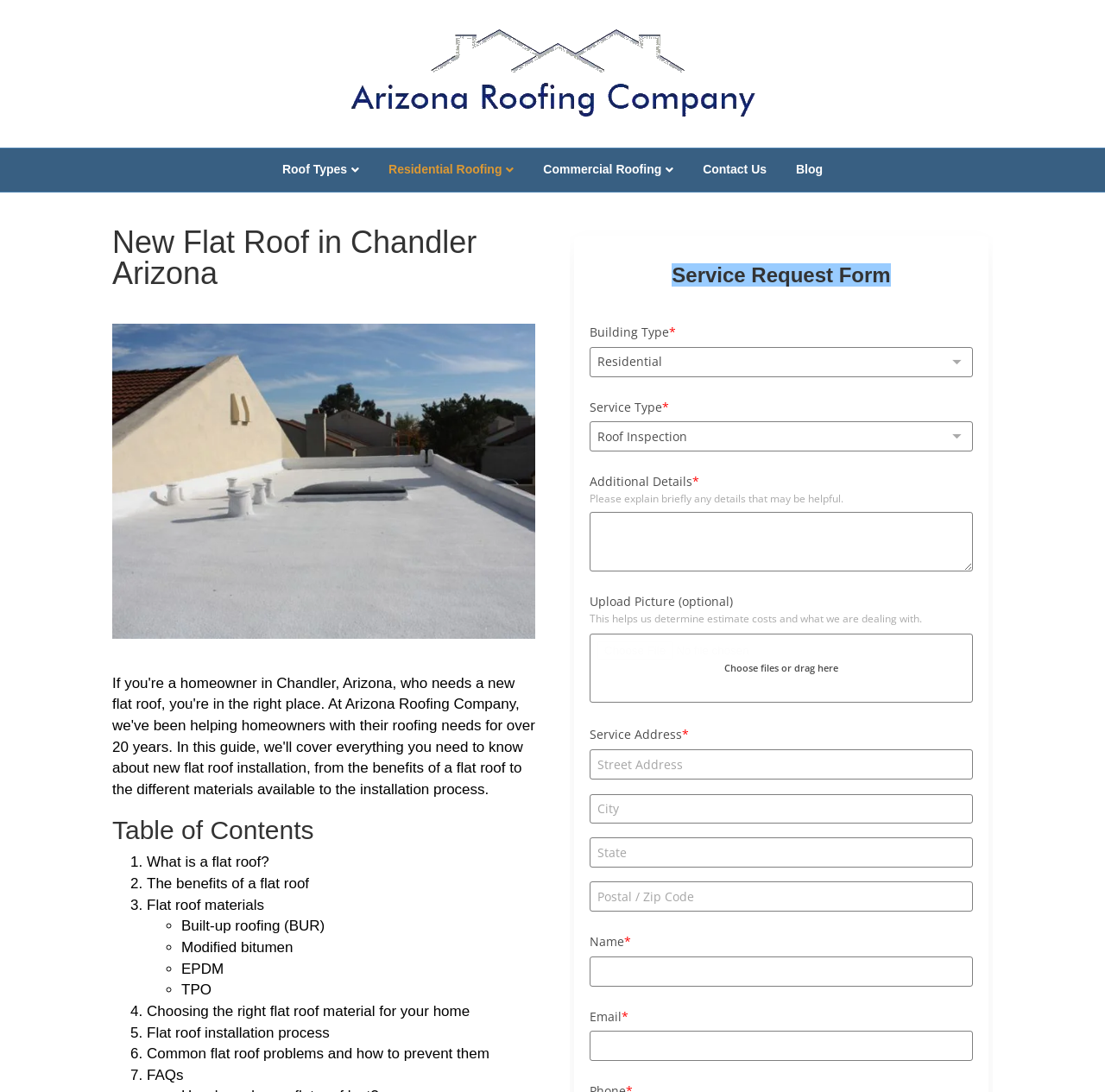Respond to the following query with just one word or a short phrase: 
How many types of flat roof materials are mentioned on the webpage?

4